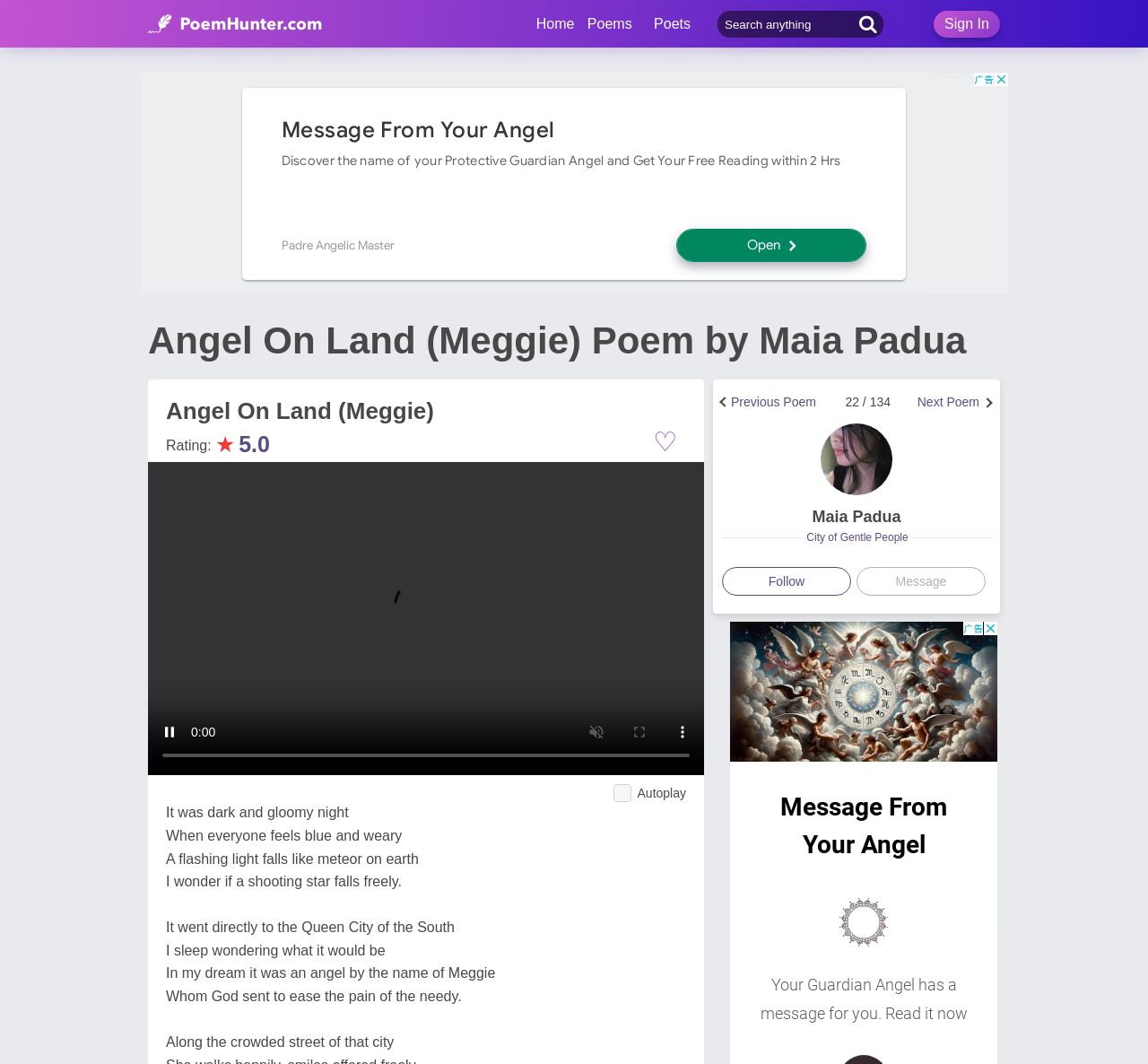Please identify the bounding box coordinates of the clickable element to fulfill the following instruction: "Read the next poem". The coordinates should be four float numbers between 0 and 1, i.e., [left, top, right, bottom].

[0.799, 0.371, 0.853, 0.385]